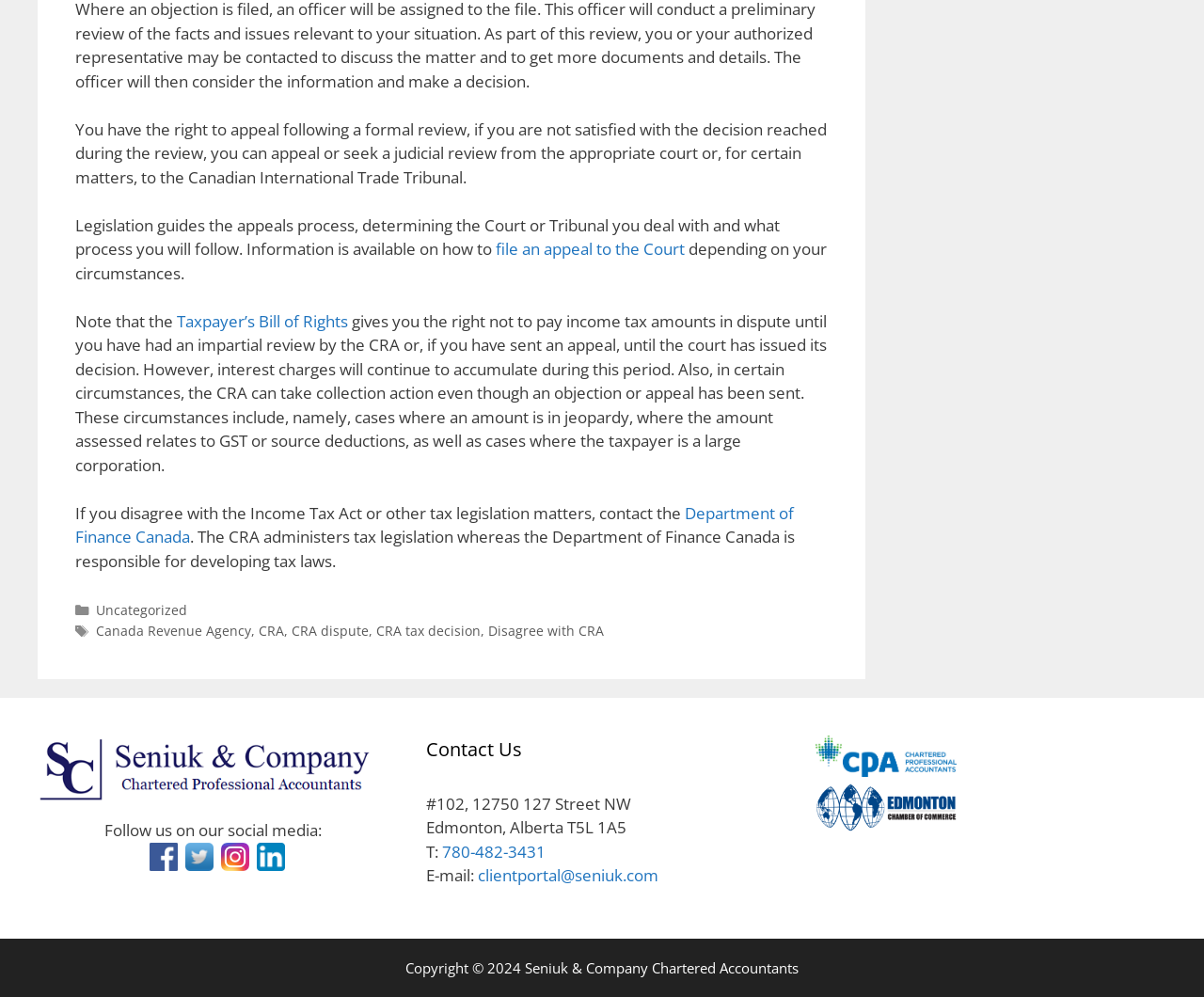How can I contact the Department of Finance Canada?
Please give a detailed and thorough answer to the question, covering all relevant points.

The link element with ID 309 mentions the Department of Finance Canada, and it is likely that clicking on this link will allow the user to contact them.